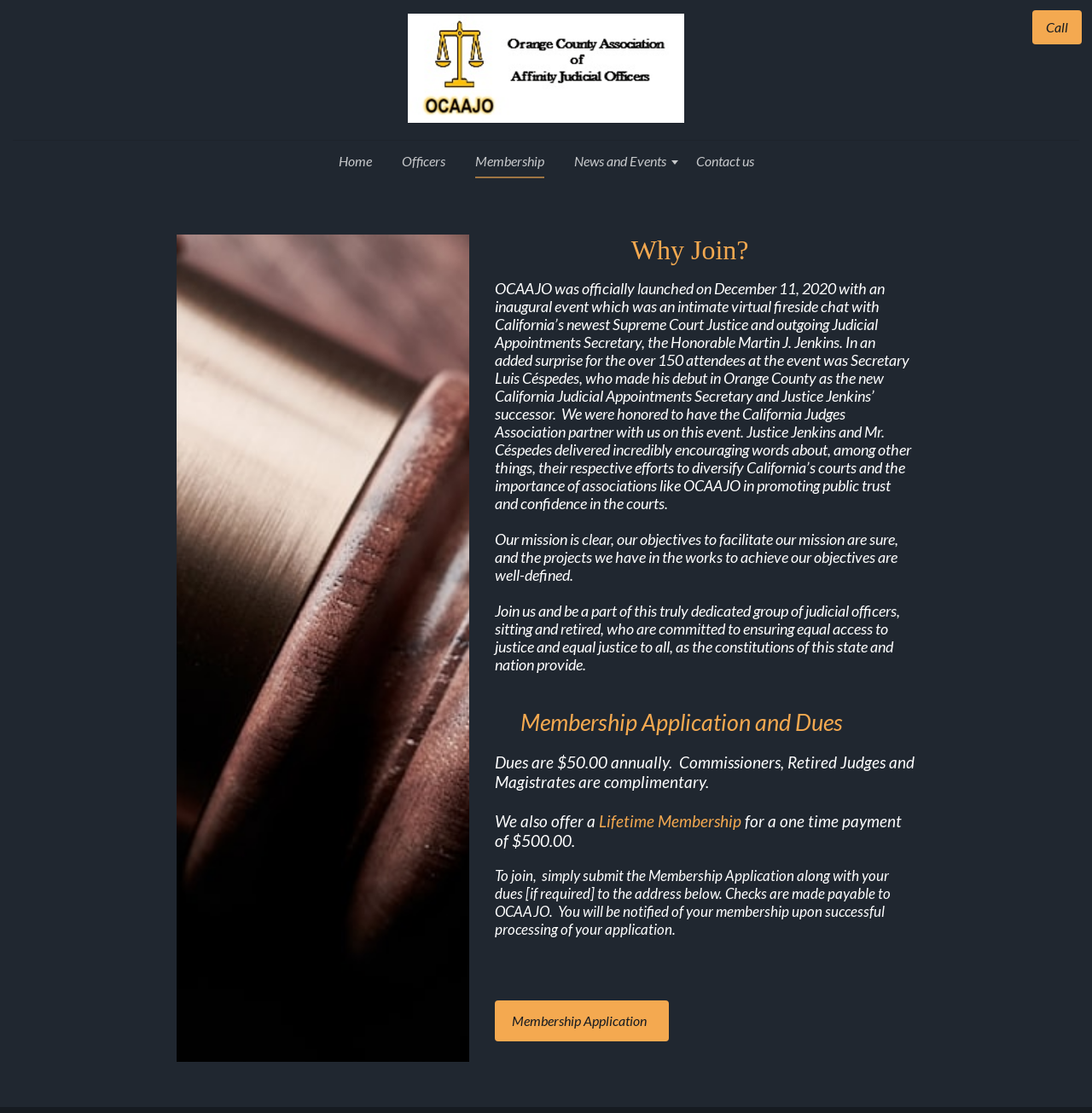What is the event mentioned in the text?
Look at the image and respond with a one-word or short phrase answer.

Inaugural event